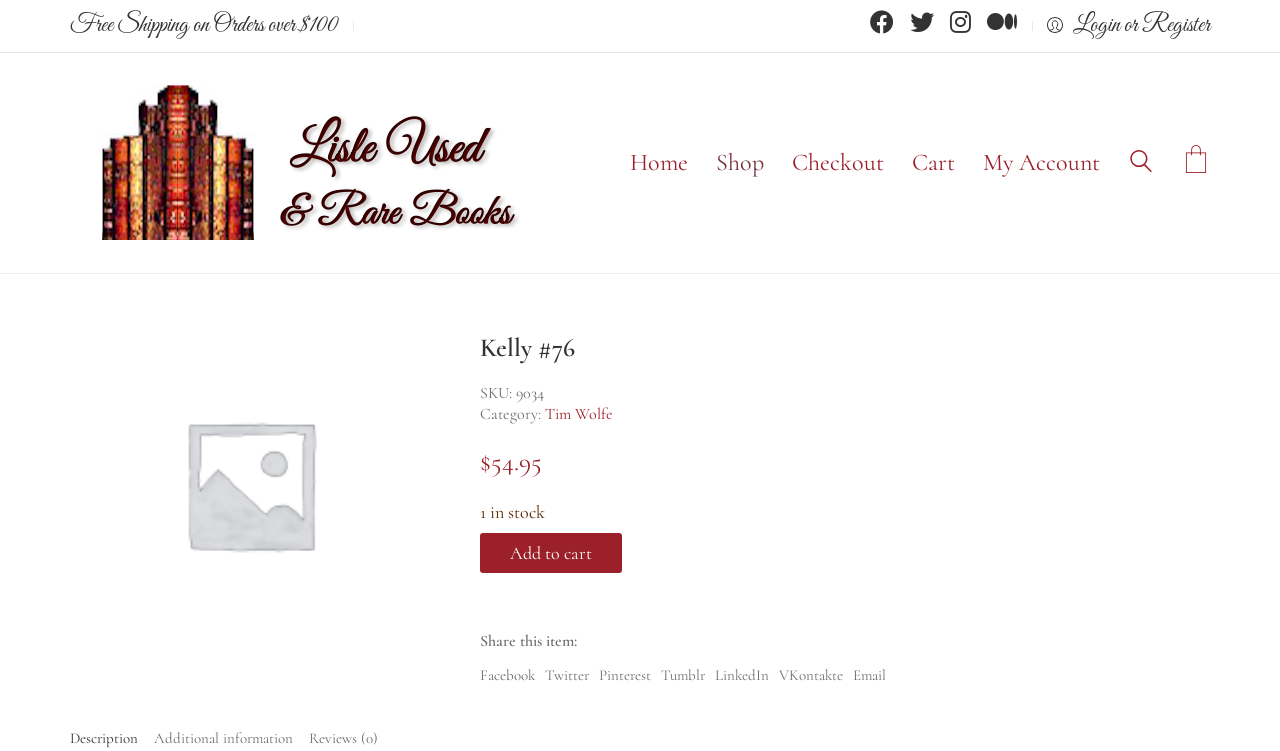Please analyze the image and give a detailed answer to the question:
How many items are in stock for Kelly #76?

I found the stock quantity by looking at the product details section, where I saw the text '1 in stock' below the price.